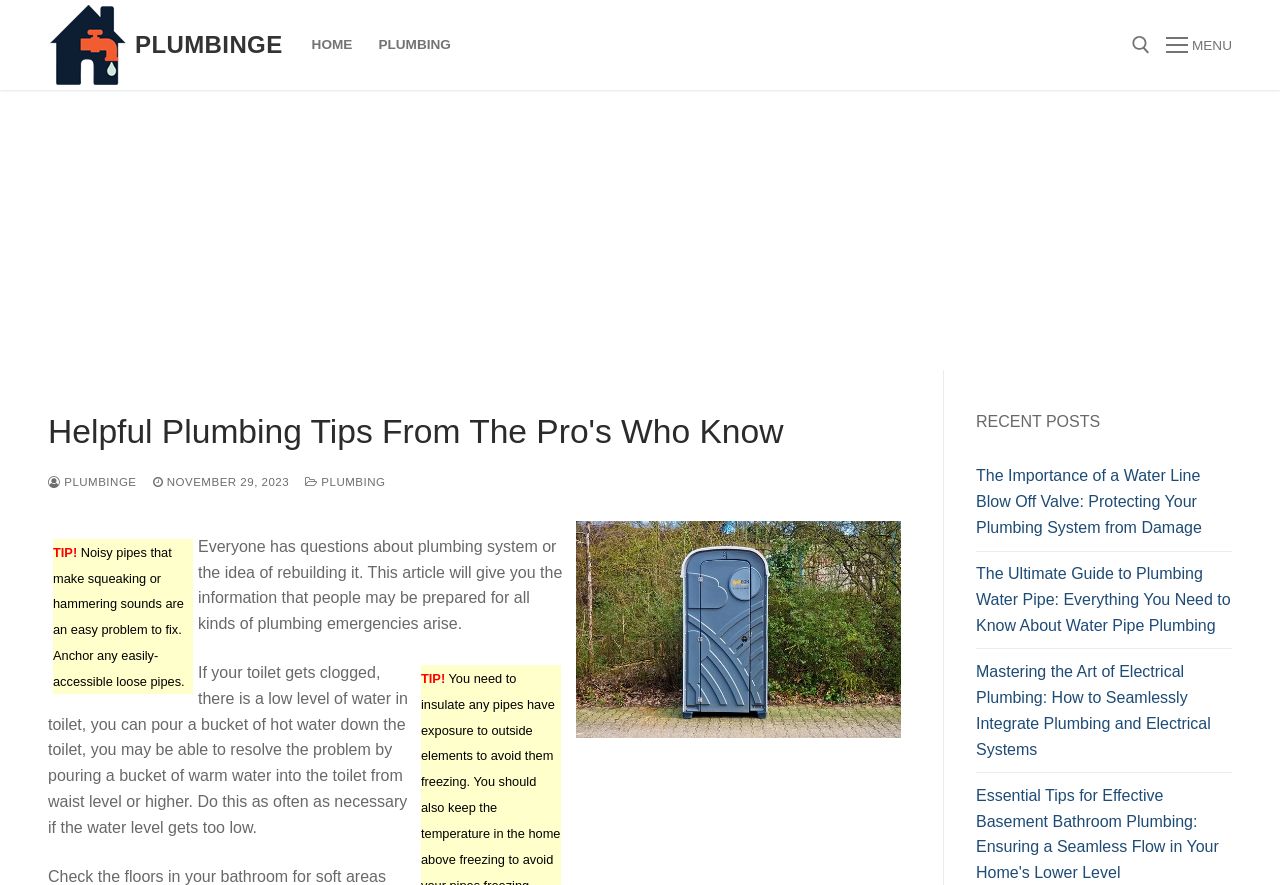Pinpoint the bounding box coordinates of the element to be clicked to execute the instruction: "Go to the home page".

[0.233, 0.03, 0.285, 0.072]